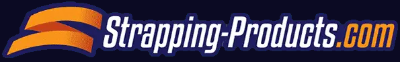Please answer the following question using a single word or phrase: 
What is the background color of the logo?

Dark